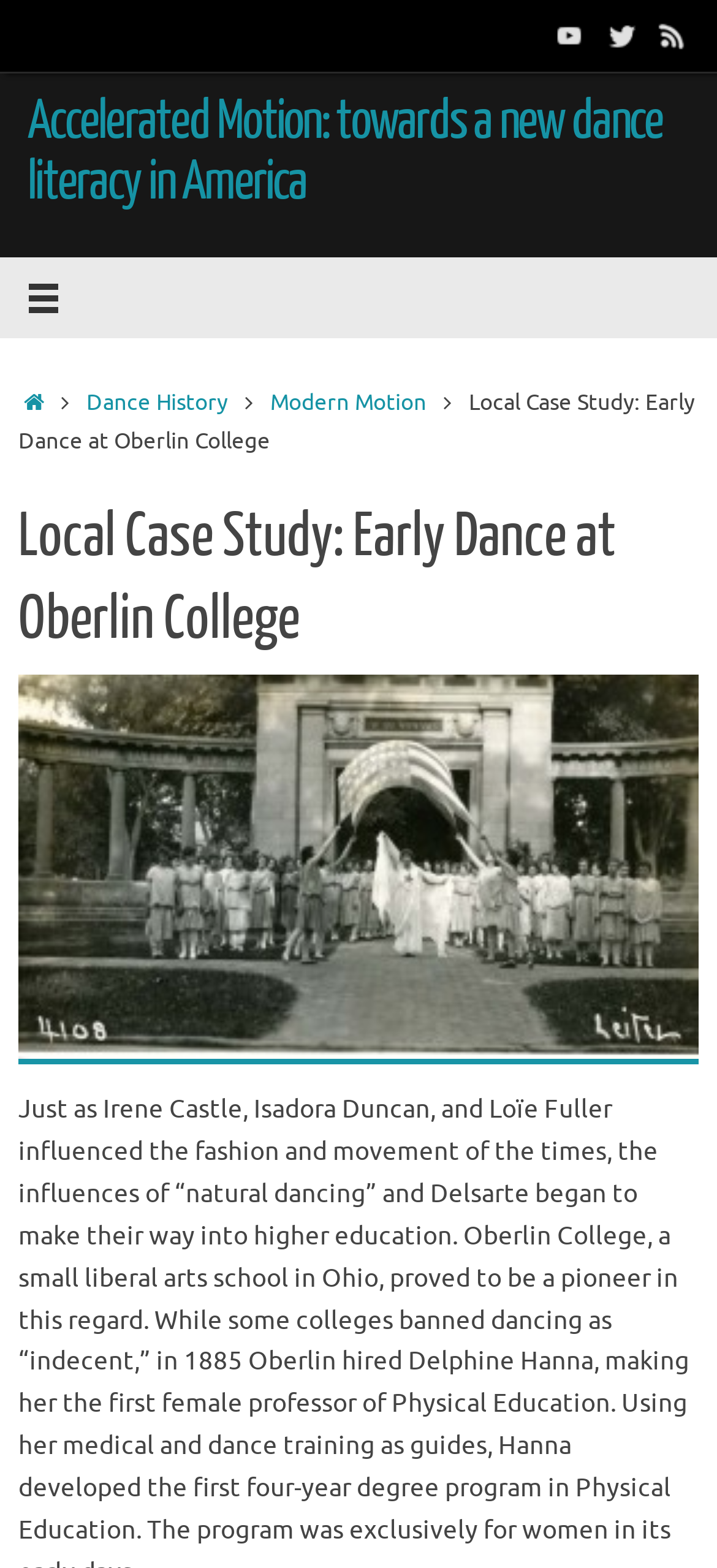Please identify the coordinates of the bounding box that should be clicked to fulfill this instruction: "Click the Home button".

[0.026, 0.247, 0.069, 0.266]